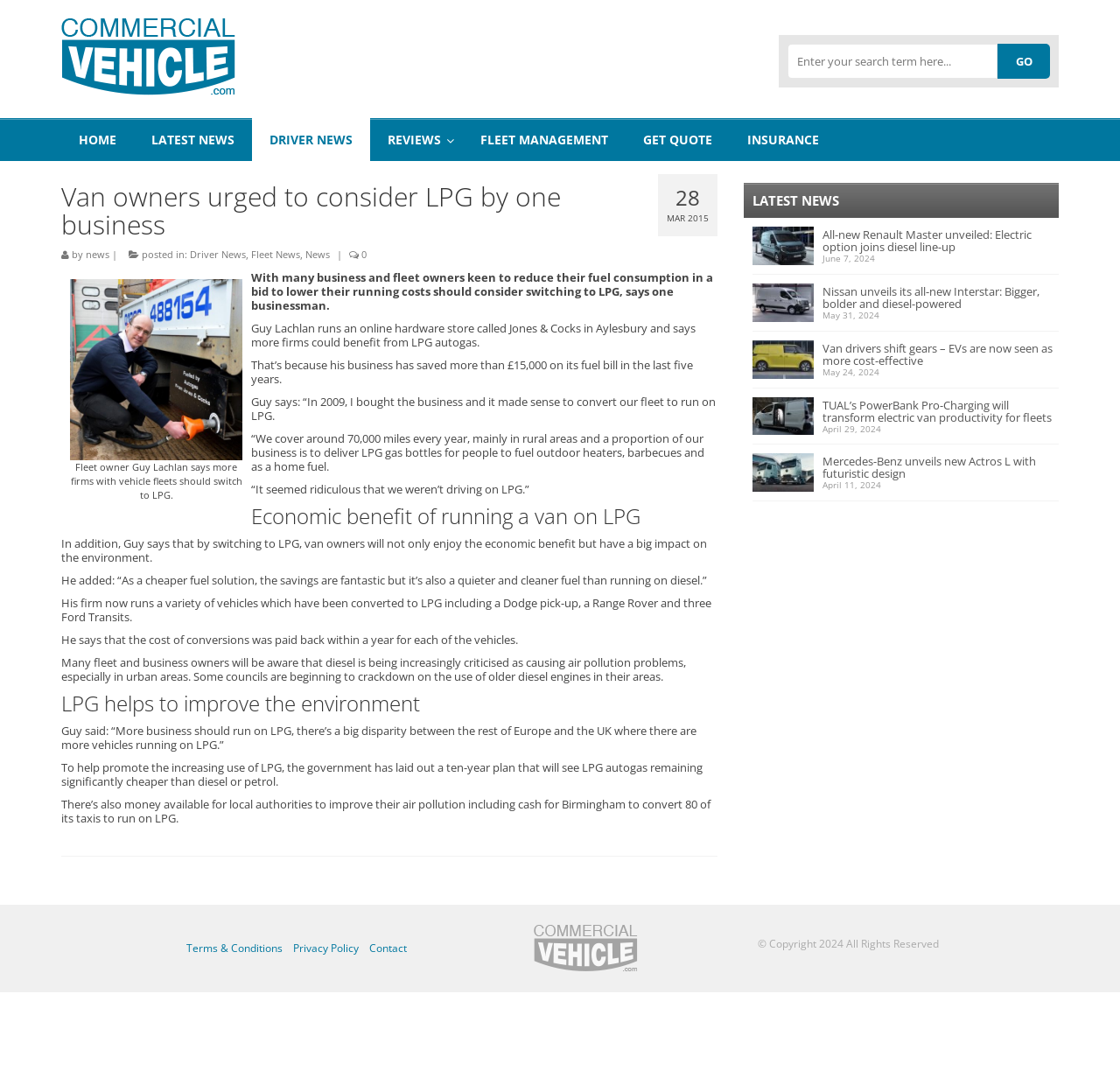How many miles does the business cover every year?
Using the image, provide a concise answer in one word or a short phrase.

70,000 miles